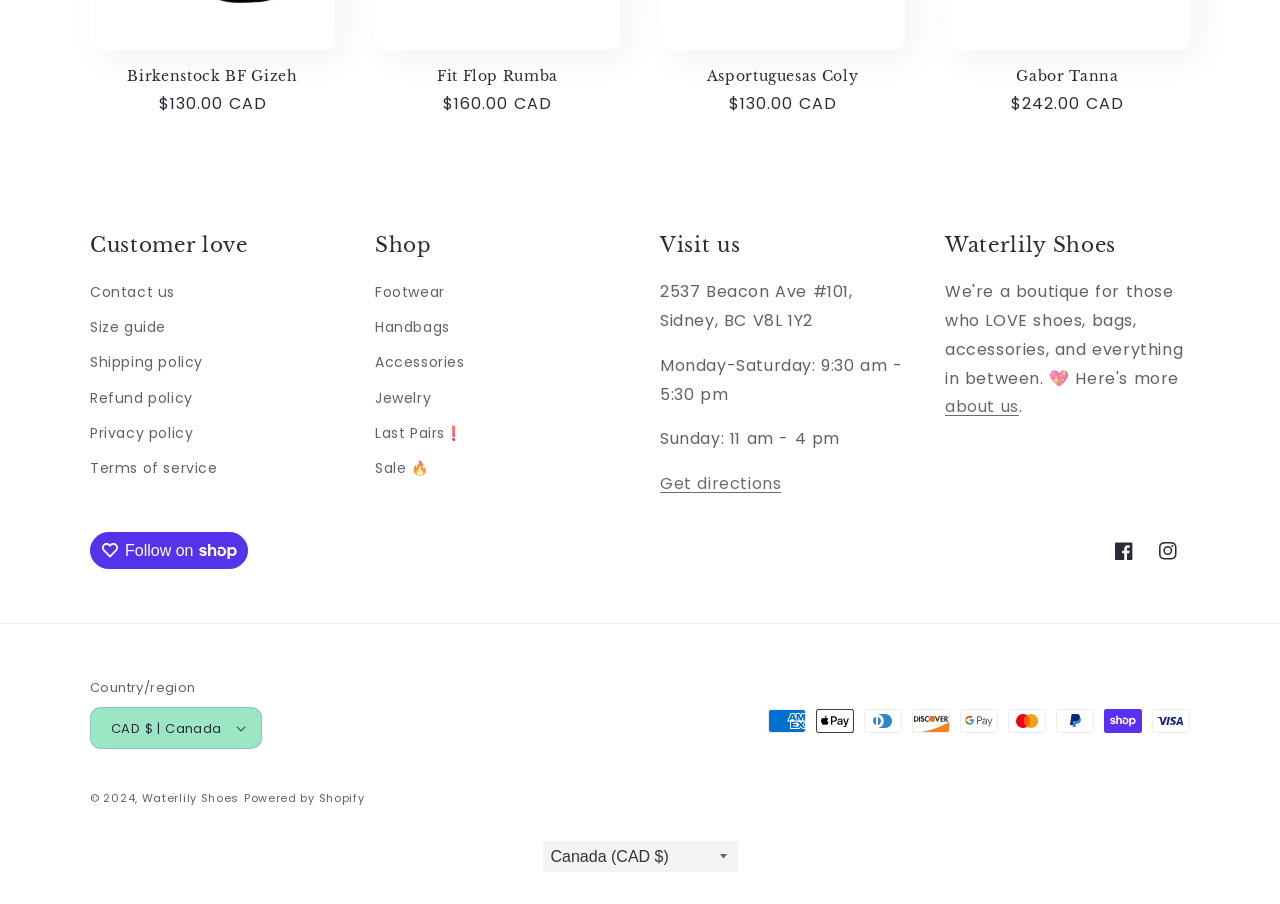Determine the bounding box coordinates of the clickable element necessary to fulfill the instruction: "Click Birkenstock BF Gizeh". Provide the coordinates as four float numbers within the 0 to 1 range, i.e., [left, top, right, bottom].

[0.07, 0.074, 0.262, 0.094]